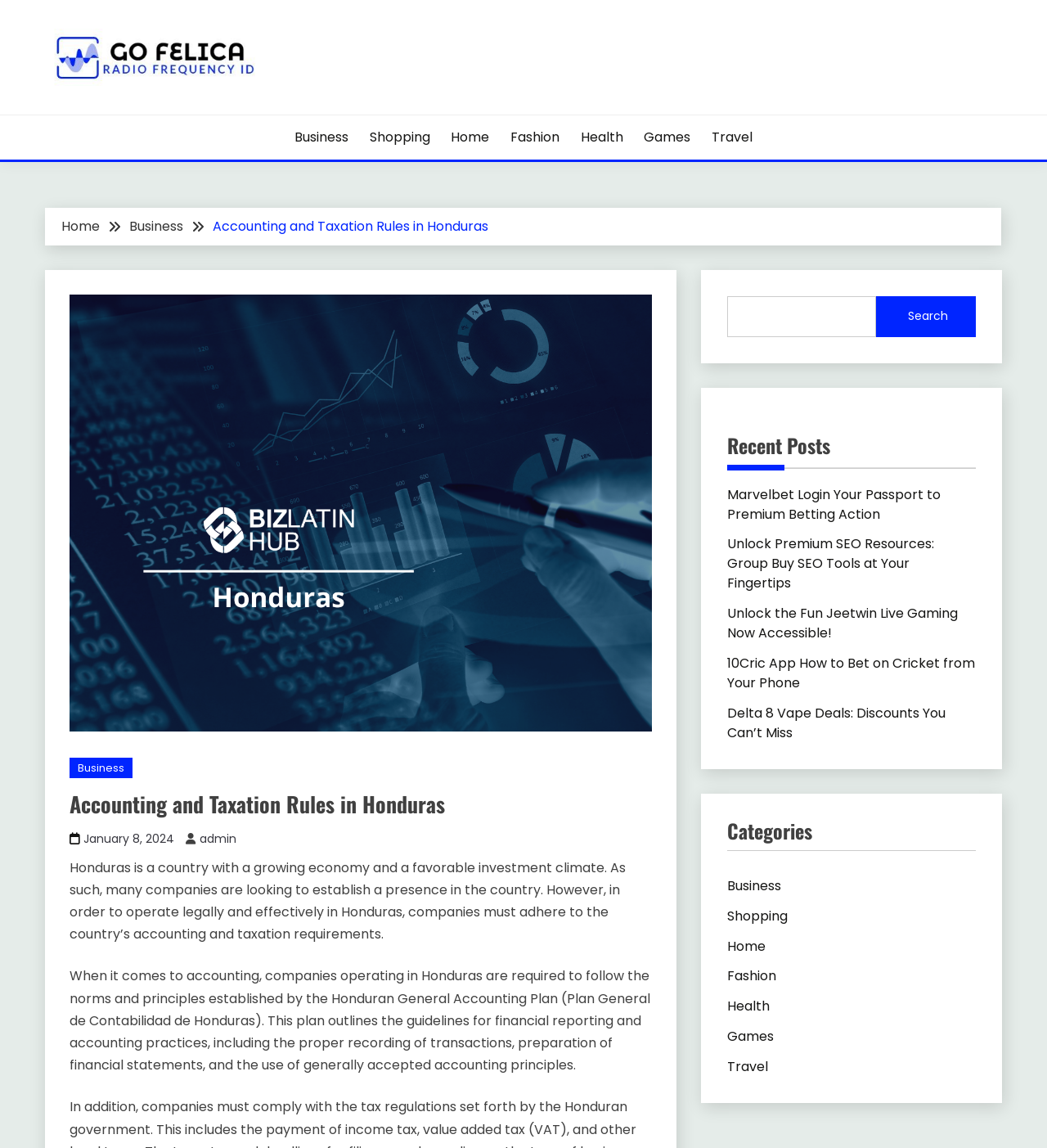Identify the main title of the webpage and generate its text content.

Accounting and Taxation Rules in Honduras